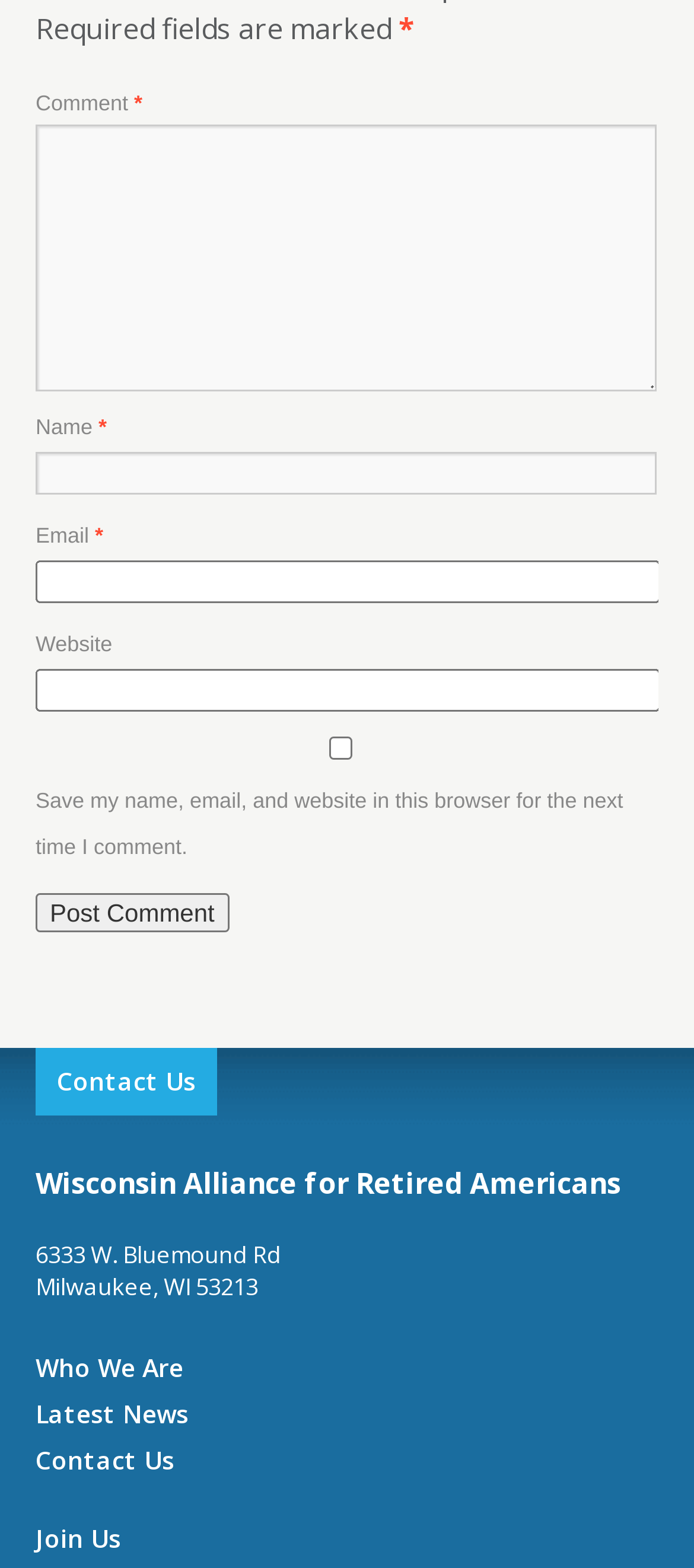Determine the bounding box coordinates for the area that should be clicked to carry out the following instruction: "Enter a comment".

[0.051, 0.079, 0.946, 0.249]